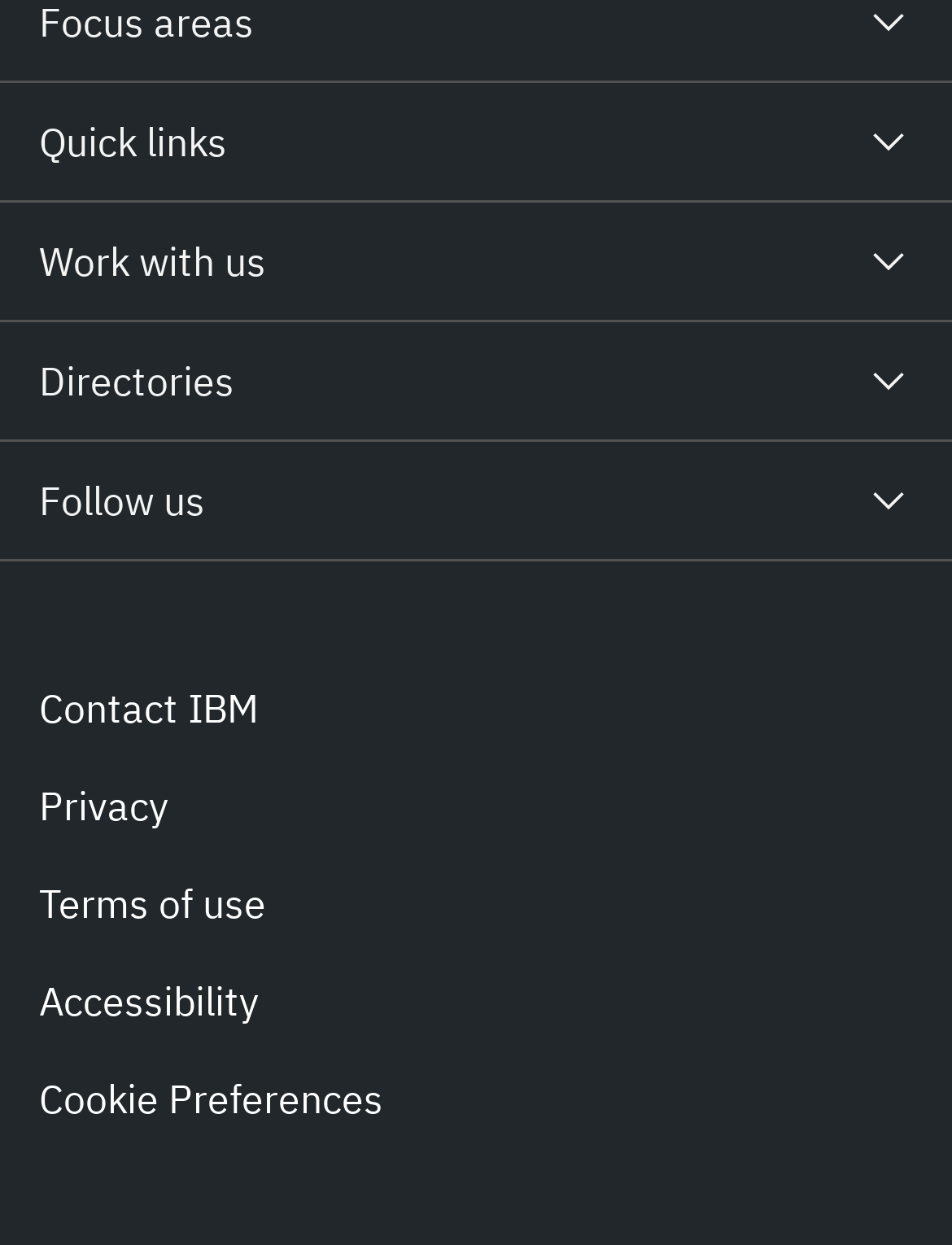Predict the bounding box of the UI element based on the description: "Privacy". The coordinates should be four float numbers between 0 and 1, formatted as [left, top, right, bottom].

[0.041, 0.623, 0.177, 0.67]